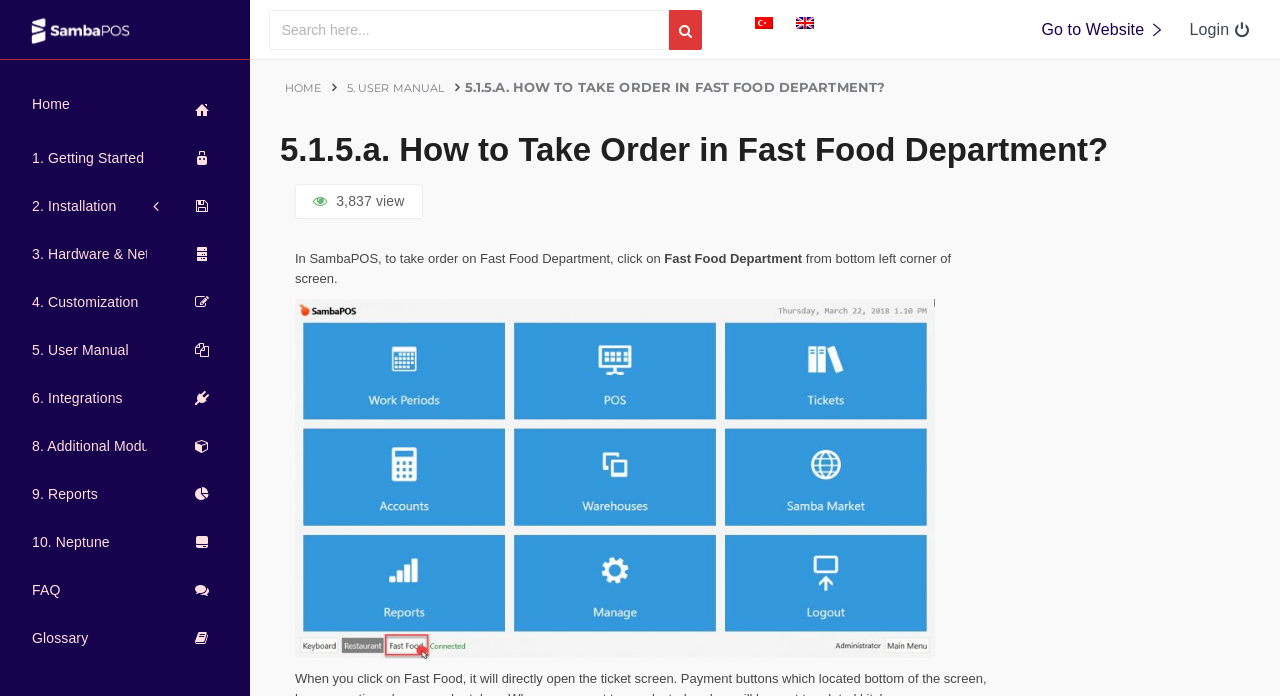Please give a concise answer to this question using a single word or phrase: 
What is the current page about?

Taking order in fast food department